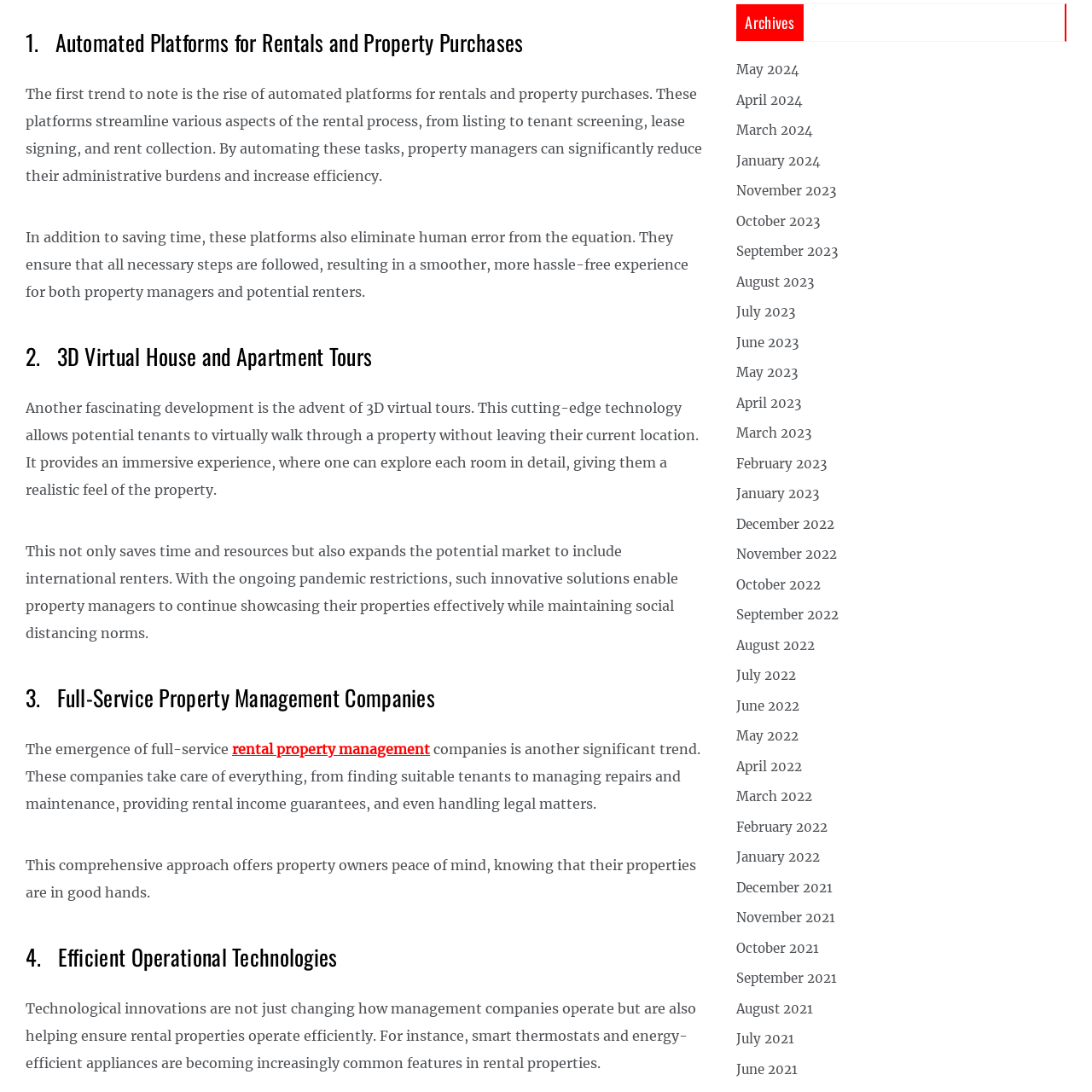Based on the element description: "November 2023", identify the bounding box coordinates for this UI element. The coordinates must be four float numbers between 0 and 1, listed as [left, top, right, bottom].

[0.674, 0.167, 0.766, 0.182]